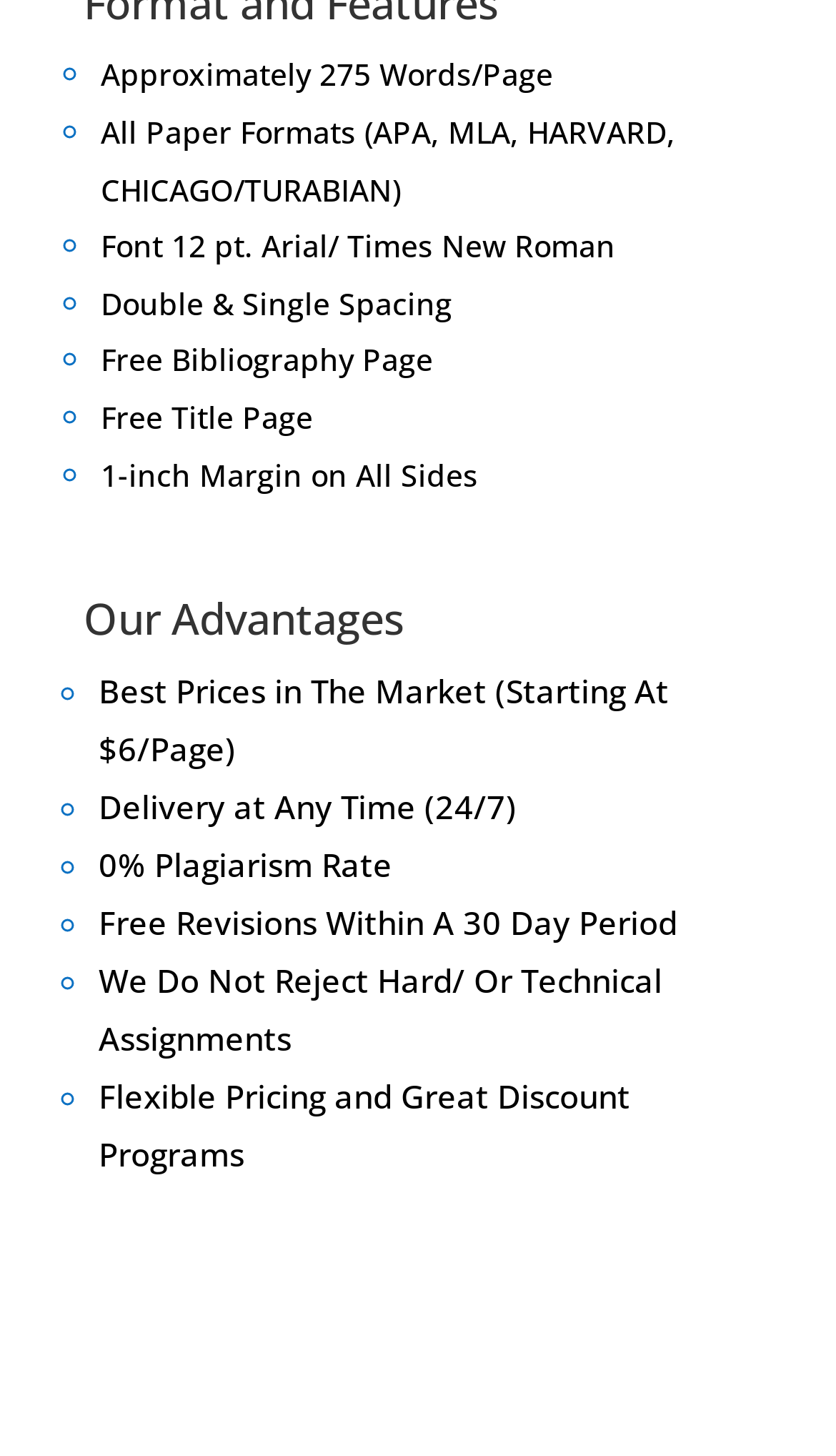Using a single word or phrase, answer the following question: 
What is the minimum price per page?

$6